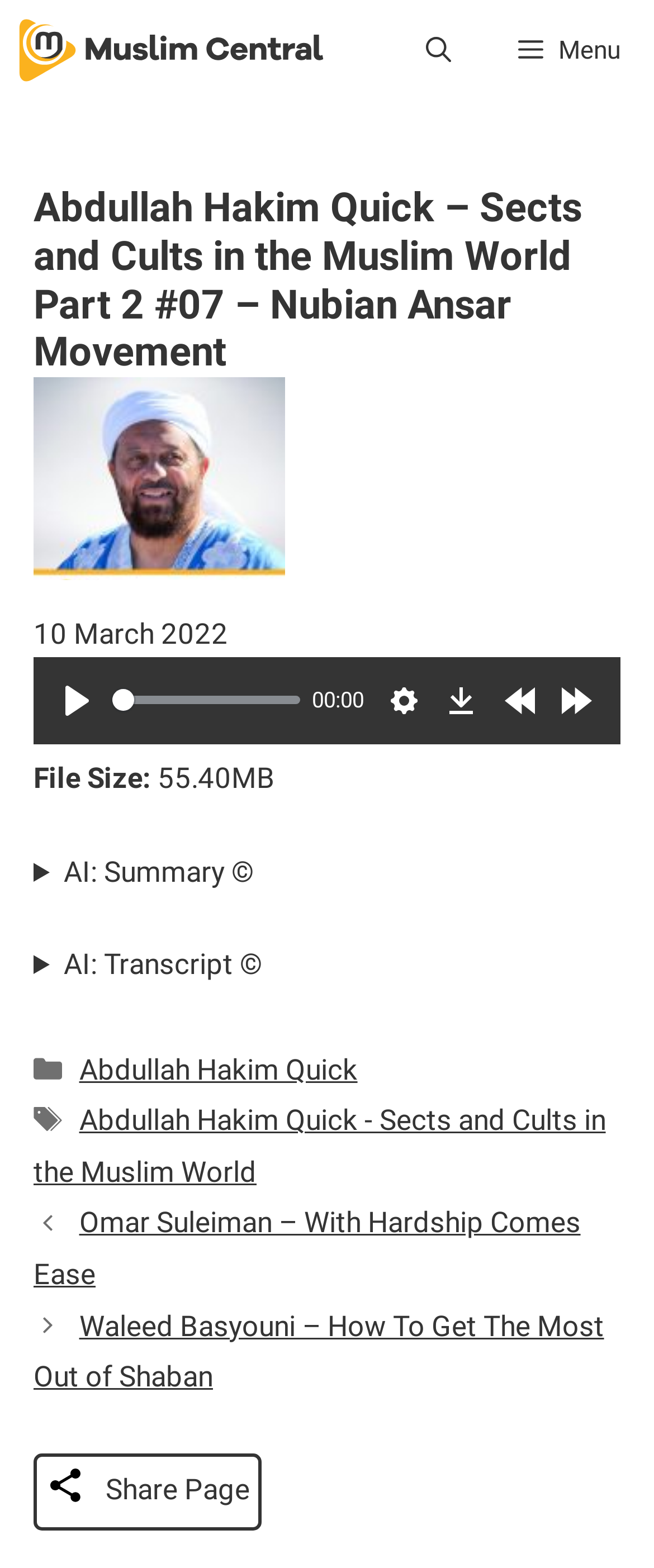What is the current time displayed on the timer?
Provide a detailed and well-explained answer to the question.

I looked at the timer section of the webpage, where the current time is displayed as '00:00 of 00:00'. The current time is '00:00'.